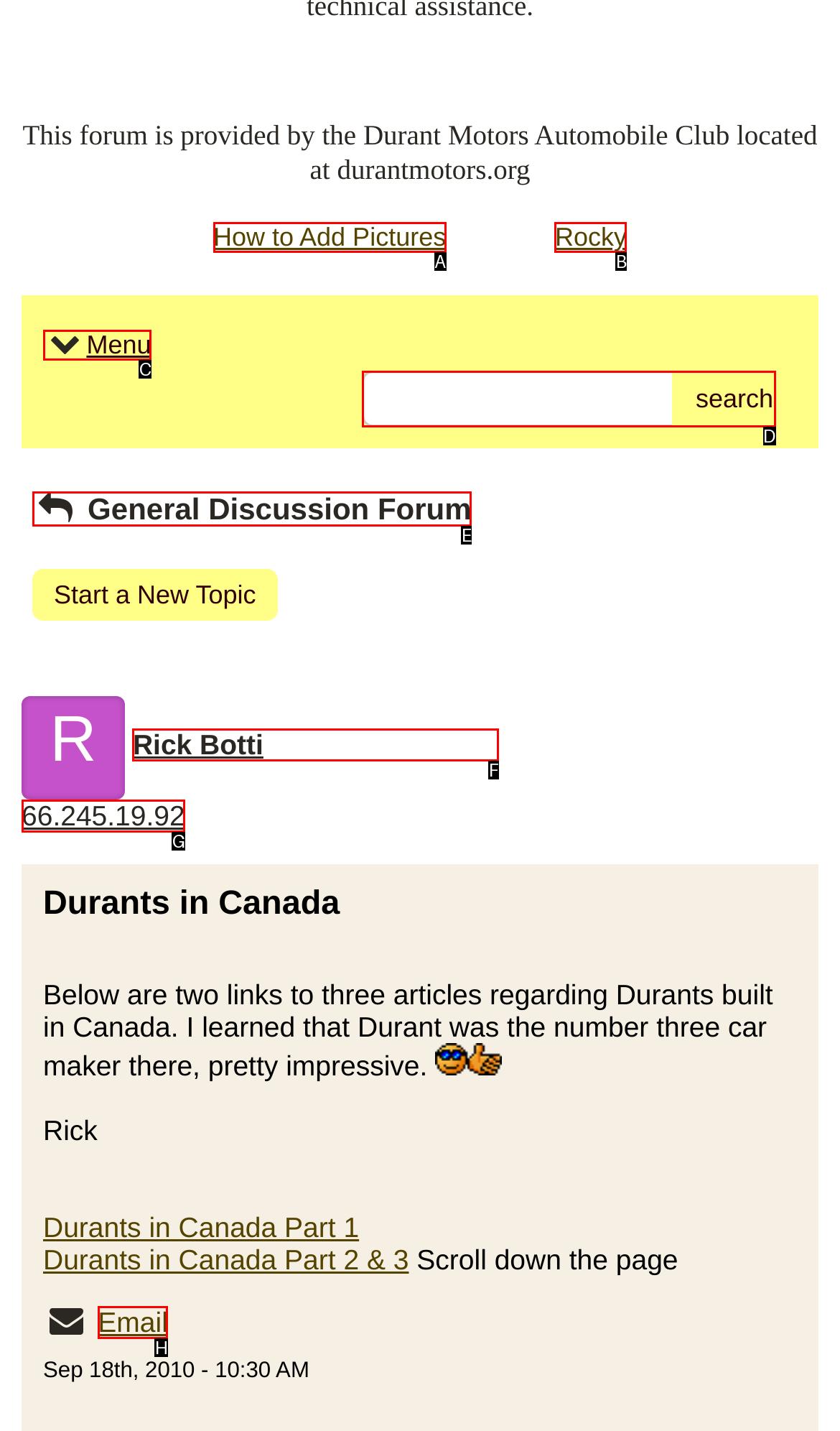Select the letter that aligns with the description: Rick Botti. Answer with the letter of the selected option directly.

F